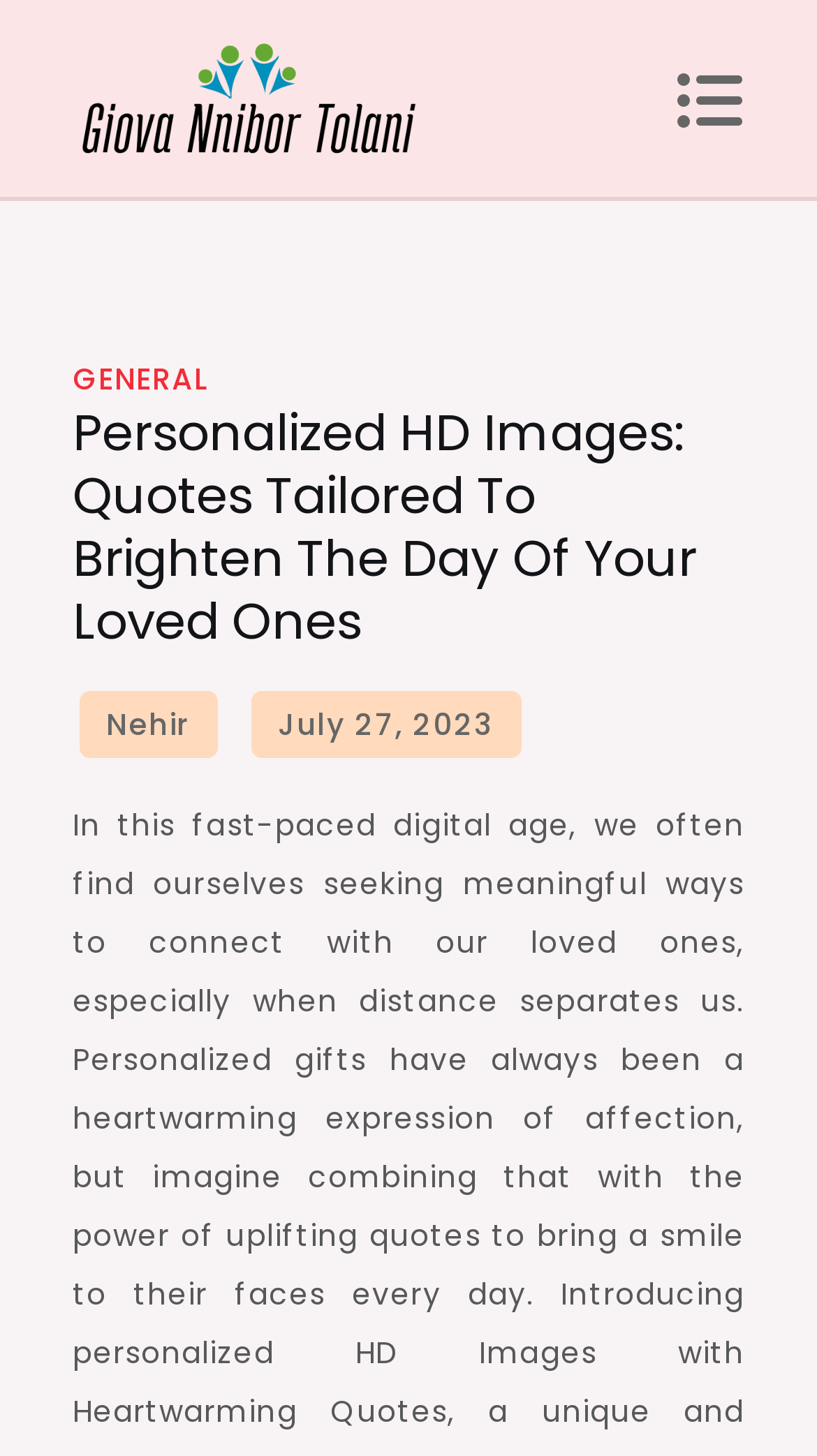How many links are there in the footer section?
Based on the screenshot, provide a one-word or short-phrase response.

1